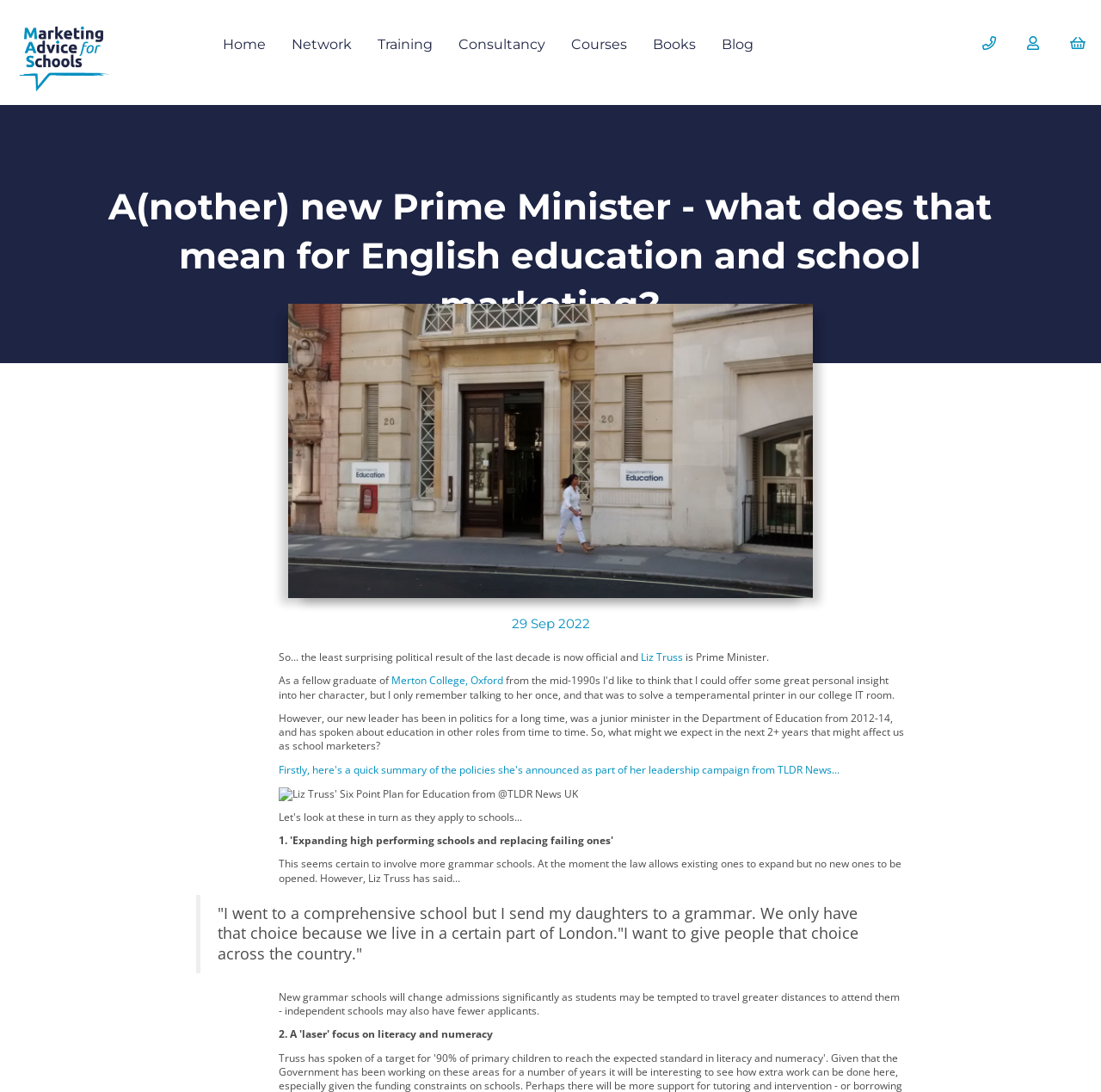Specify the bounding box coordinates of the element's region that should be clicked to achieve the following instruction: "Go to the 'Home' page". The bounding box coordinates consist of four float numbers between 0 and 1, in the format [left, top, right, bottom].

[0.191, 0.021, 0.253, 0.061]